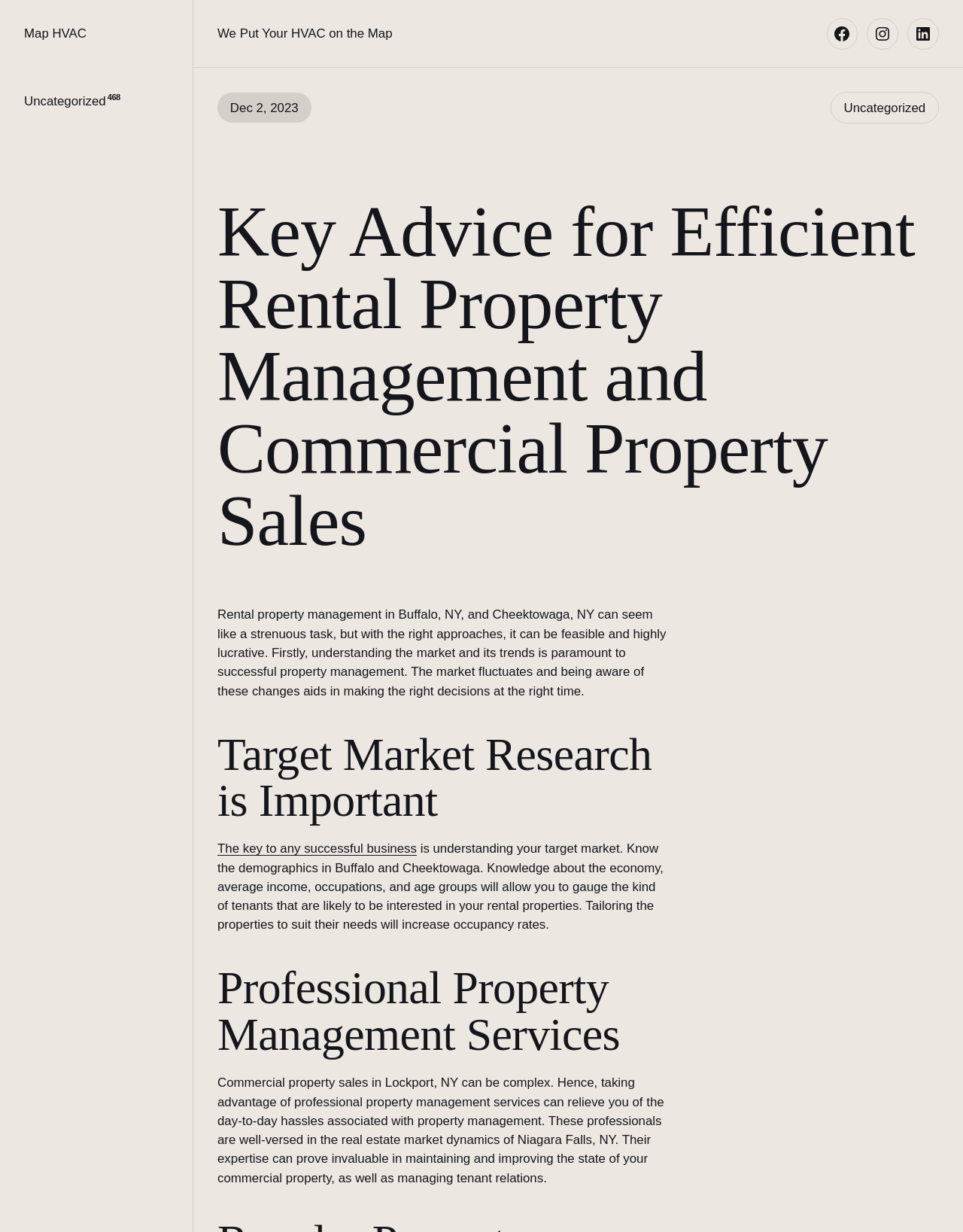What is the main topic of the webpage?
Please give a well-detailed answer to the question.

The webpage is primarily focused on providing key advice for efficient rental property management and commercial property sales, as indicated by the heading 'Key Advice for Efficient Rental Property Management and Commercial Property Sales'.